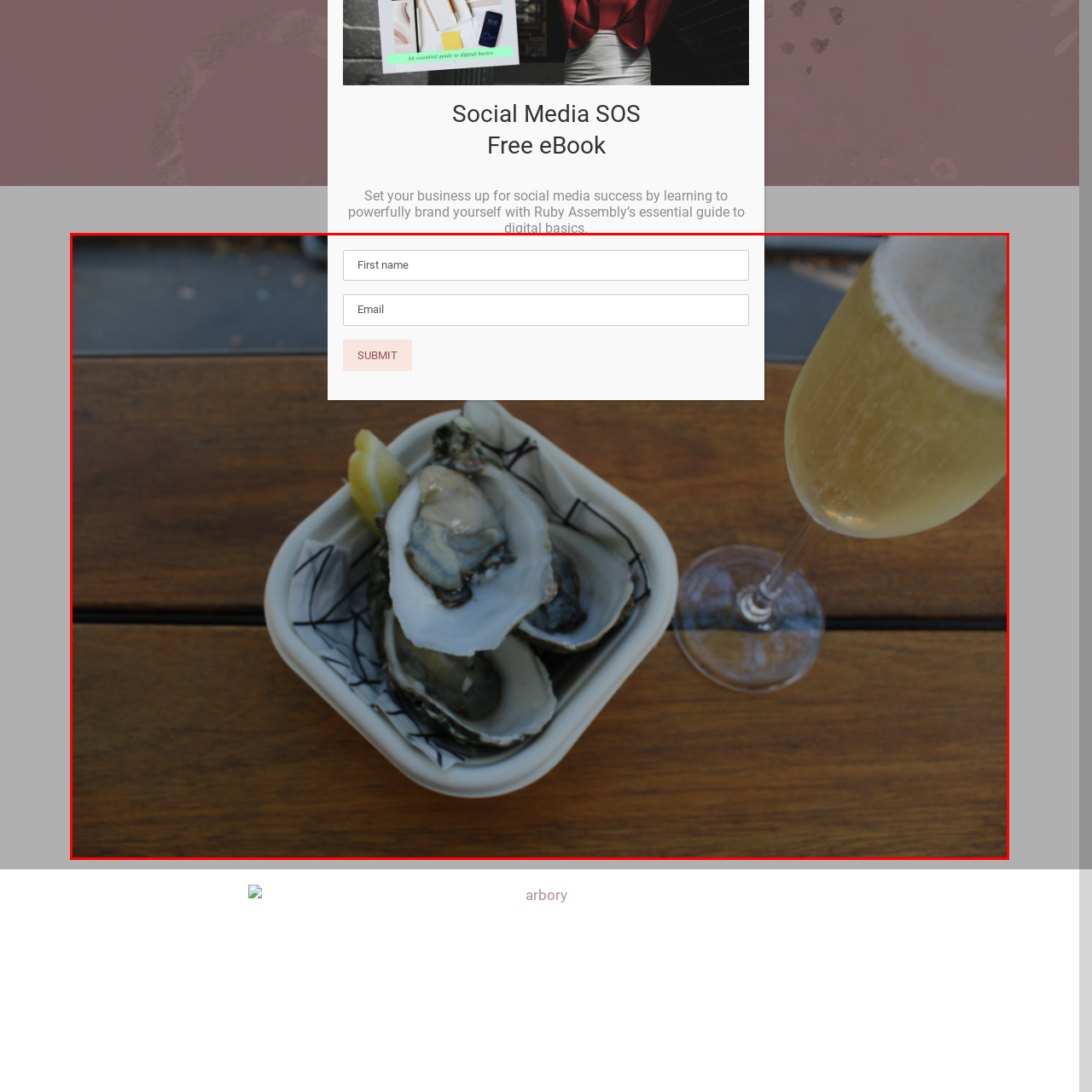Write a thorough description of the contents of the image marked by the red outline.

The image features a beautifully arranged serving of fresh oysters, set in a stylish container with a delicate black-and-white design. These luscious oysters are garnished with a slice of lemon, adding a zesty touch to the presentation. To the right of the oysters, a sparkling drink is displayed in a stemmed glass, suggesting a perfect pairing for a seafood feast. Above the oysters, there's a user interface inviting visitors to enter their first name and email, with a prominent "SUBMIT" button, indicating this could be part of a promotional event or newsletter sign-up related to seafood or dining experiences. The overall composition creates a warm and inviting atmosphere, perfect for seafood lovers and those seeking culinary delights.